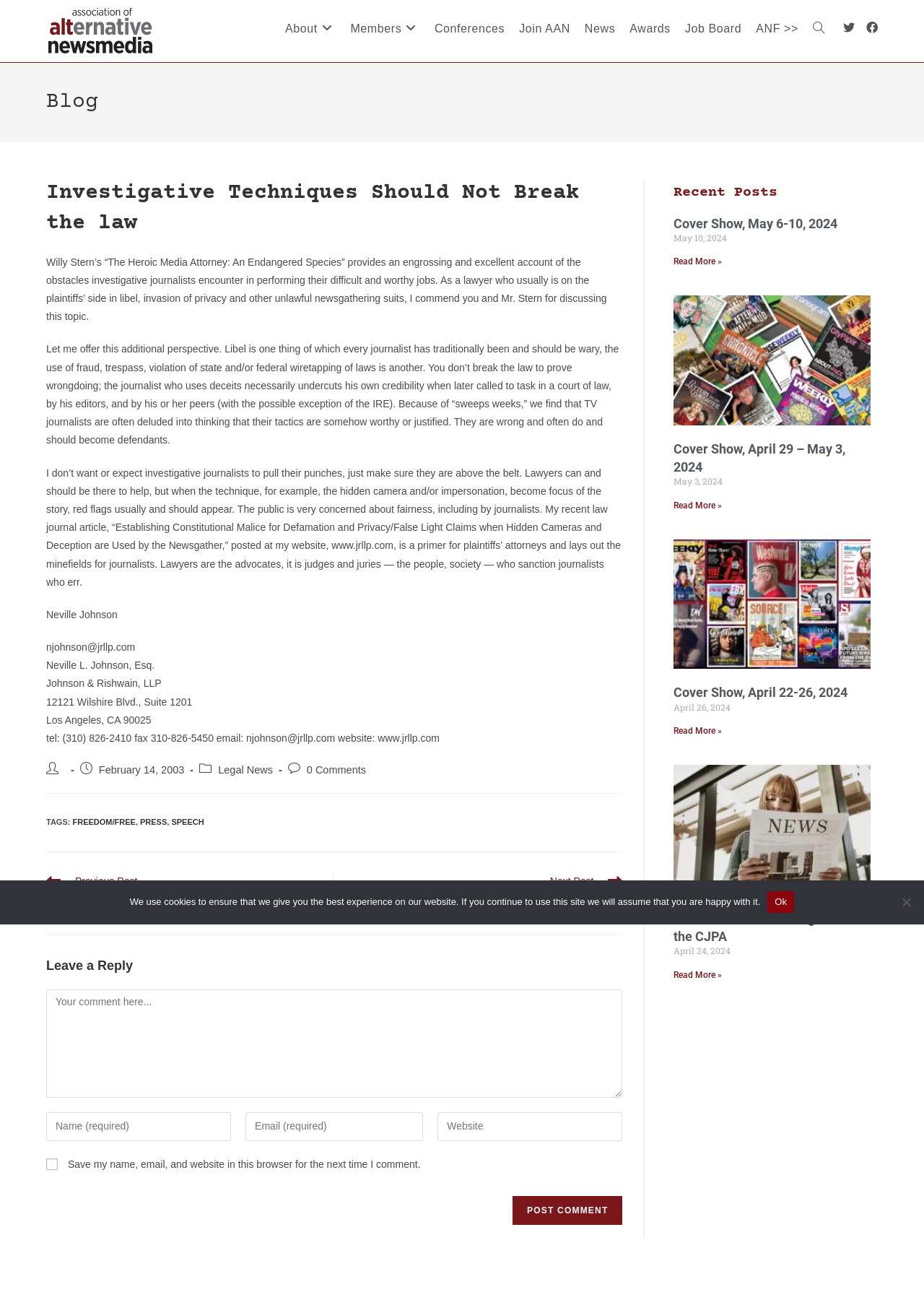Given the element description, predict the bounding box coordinates in the format (top-left x, top-left y, bottom-right x, bottom-right y). Make sure all values are between 0 and 1. Here is the element description: Previous PostSheBron’s the Truth

[0.05, 0.672, 0.345, 0.702]